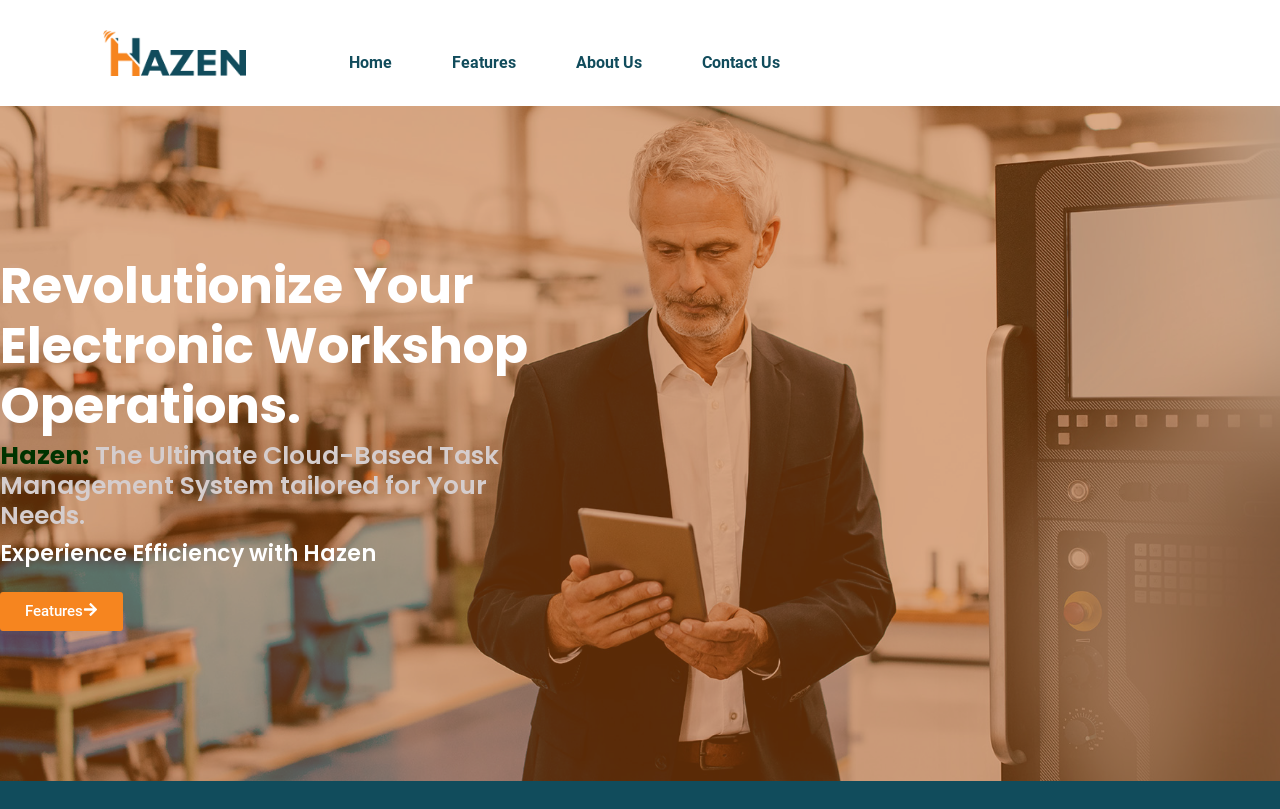Please analyze the image and give a detailed answer to the question:
What is the main purpose of Hazen?

I analyzed the StaticText elements and found that one of them mentions 'The Ultimate Cloud-Based Task Management System tailored for Your Needs.' This suggests that the main purpose of Hazen is to provide a task management system.